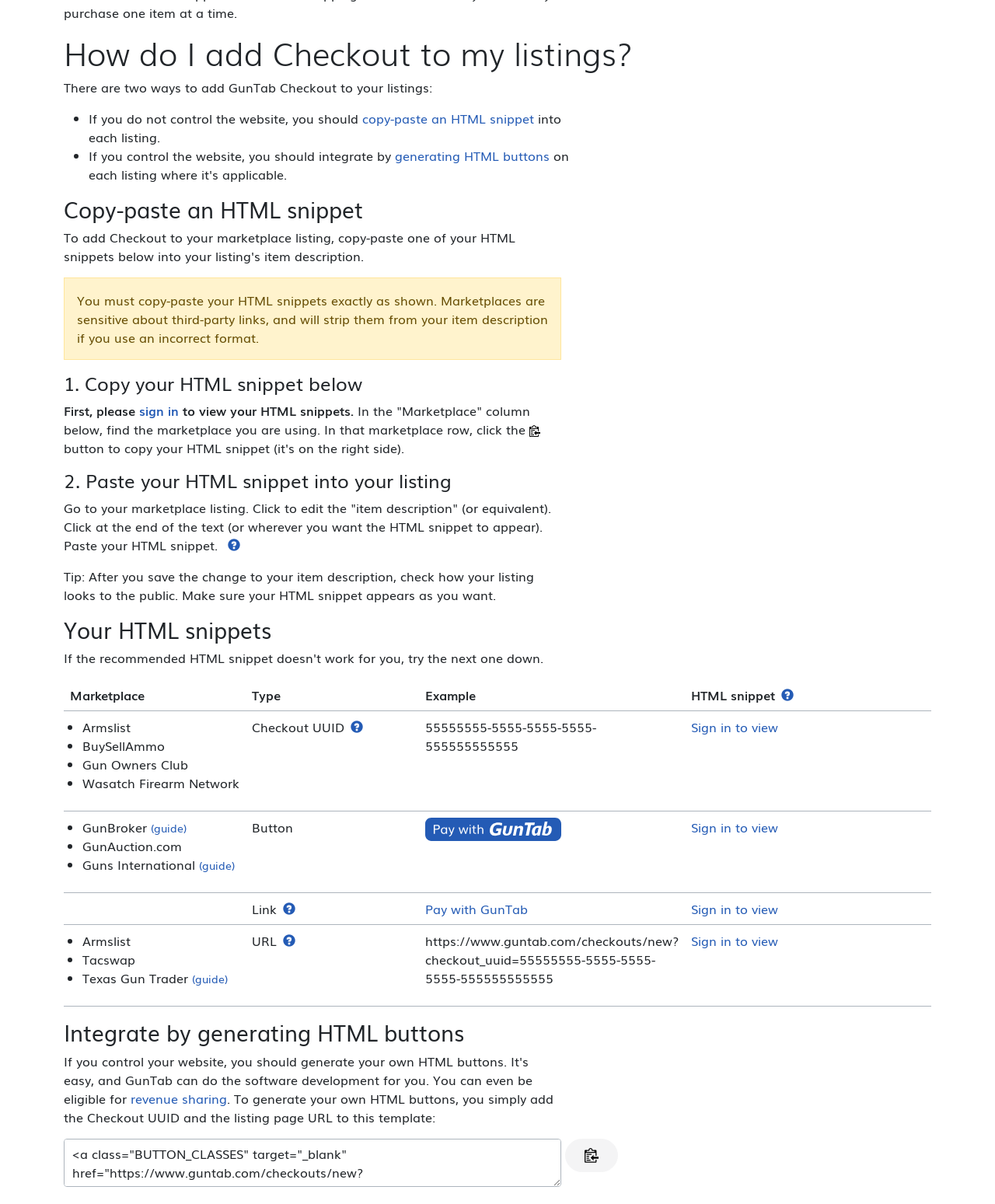Locate the UI element described by Sign in to view and provide its bounding box coordinates. Use the format (top-left x, top-left y, bottom-right x, bottom-right y) with all values as floating point numbers between 0 and 1.

[0.695, 0.747, 0.782, 0.763]